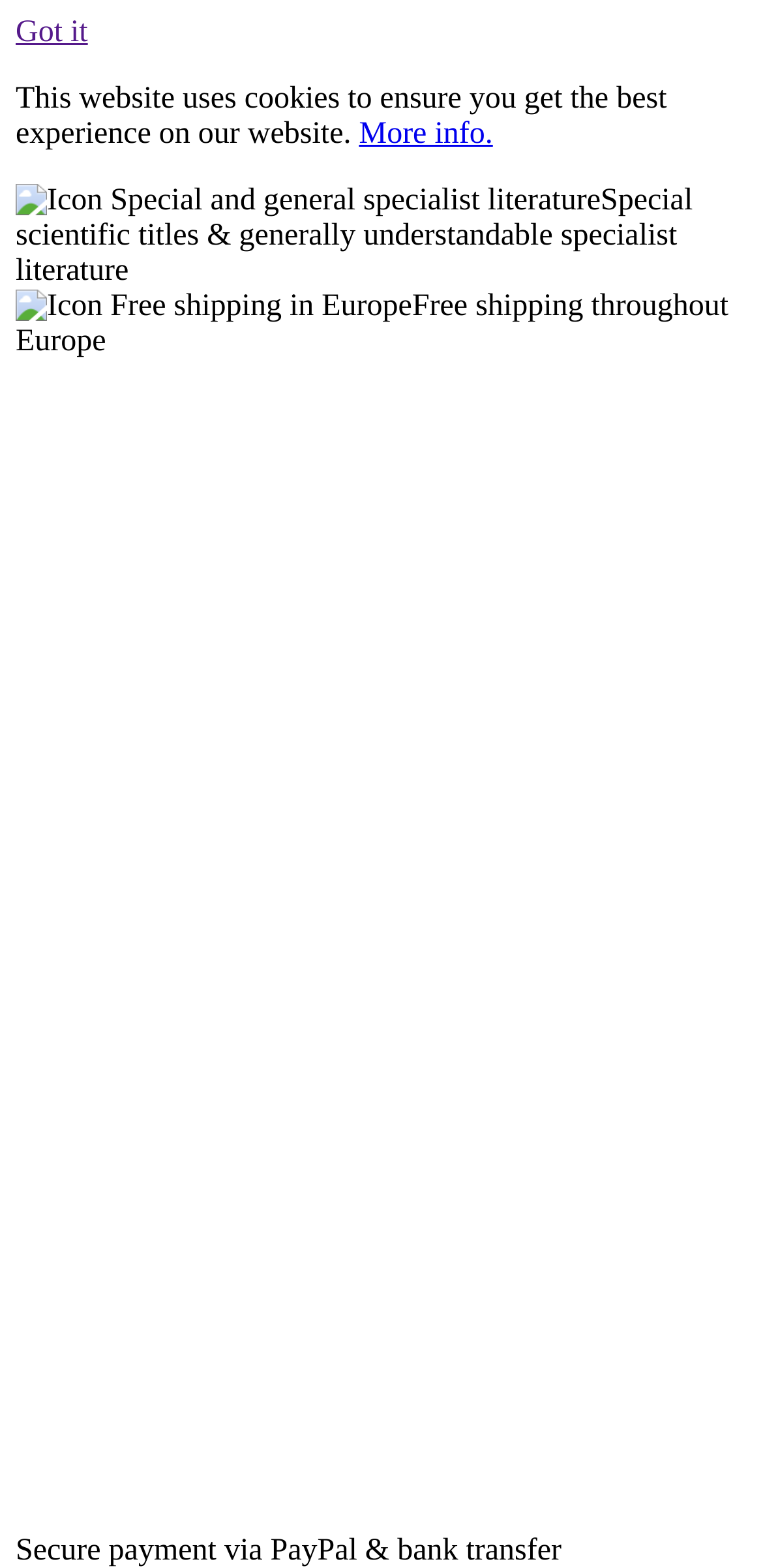Provide a one-word or short-phrase answer to the question:
What is the purpose of the cookies on this website?

Best experience